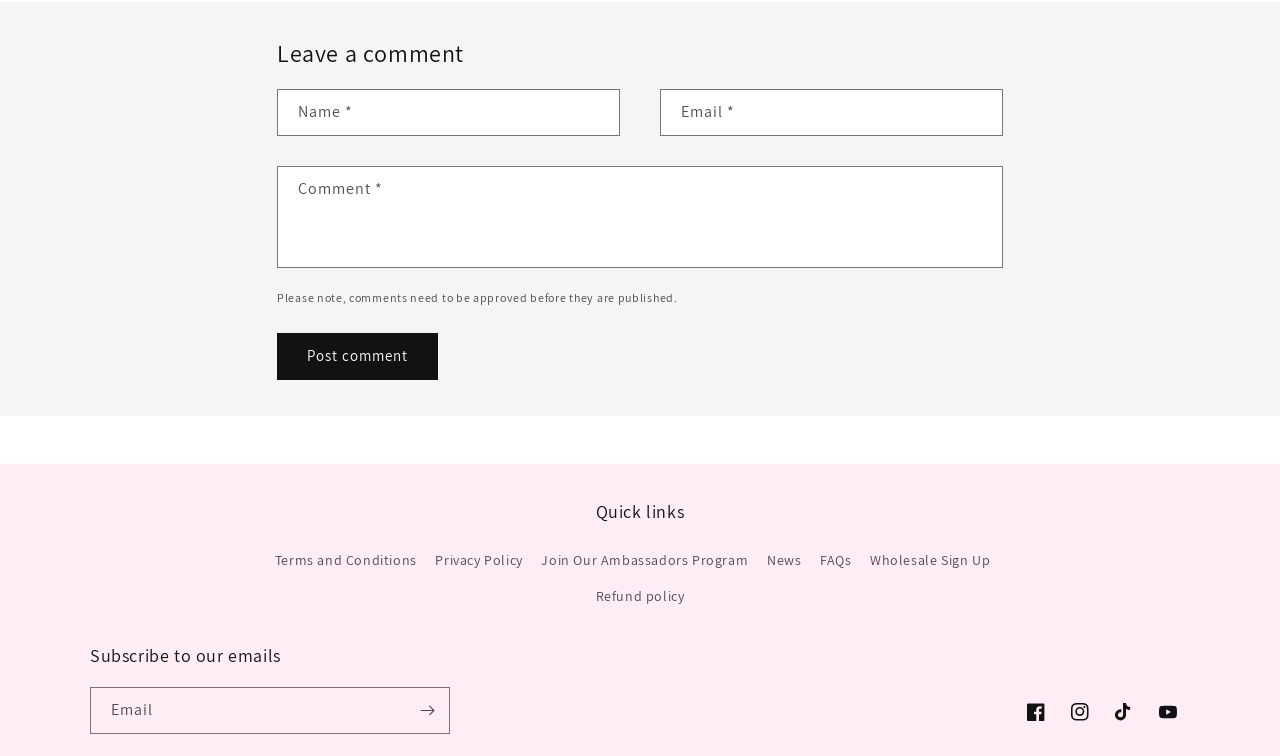Using the provided description Wholesale Sign Up, find the bounding box coordinates for the UI element. Provide the coordinates in (top-left x, top-left y, bottom-right x, bottom-right y) format, ensuring all values are between 0 and 1.

[0.68, 0.719, 0.774, 0.765]